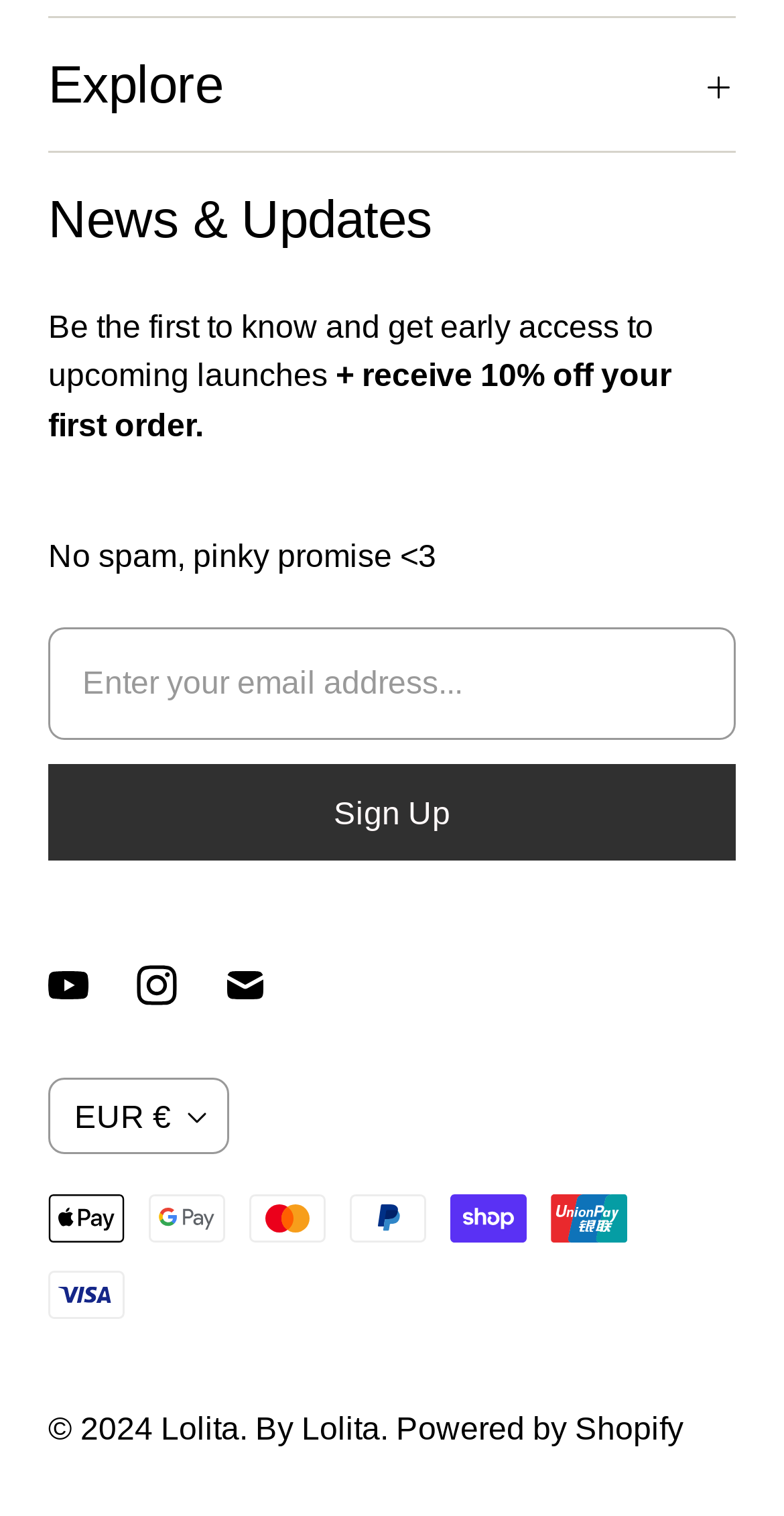Please identify the bounding box coordinates of the element's region that should be clicked to execute the following instruction: "Go to the home page". The bounding box coordinates must be four float numbers between 0 and 1, i.e., [left, top, right, bottom].

None